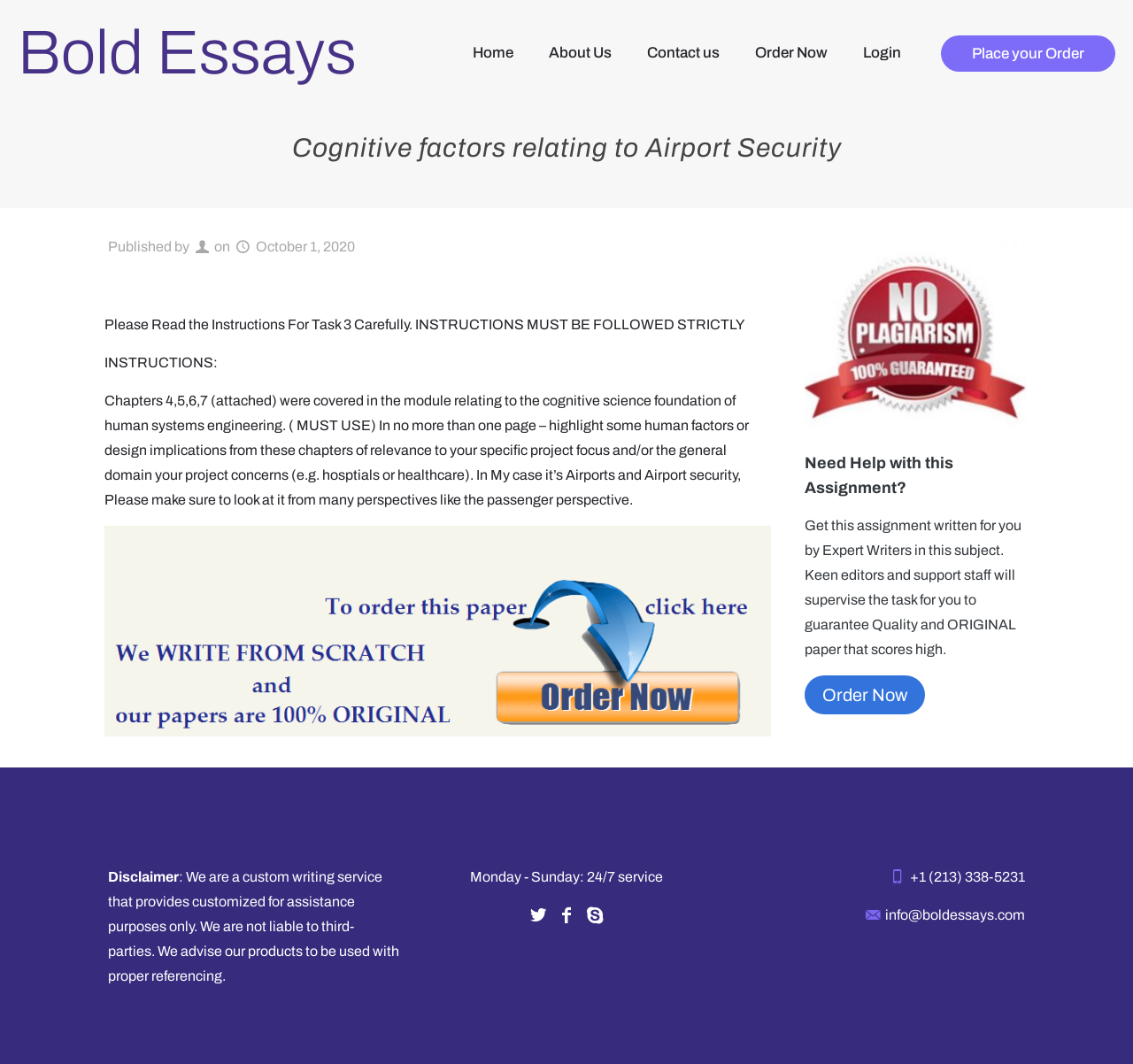Use the information in the screenshot to answer the question comprehensively: What is the format of the required assignment?

According to the instruction, the assignment requires highlighting human factors or design implications from chapters 4,5,6,7 in no more than one page, indicating that the format of the required assignment is a single page.